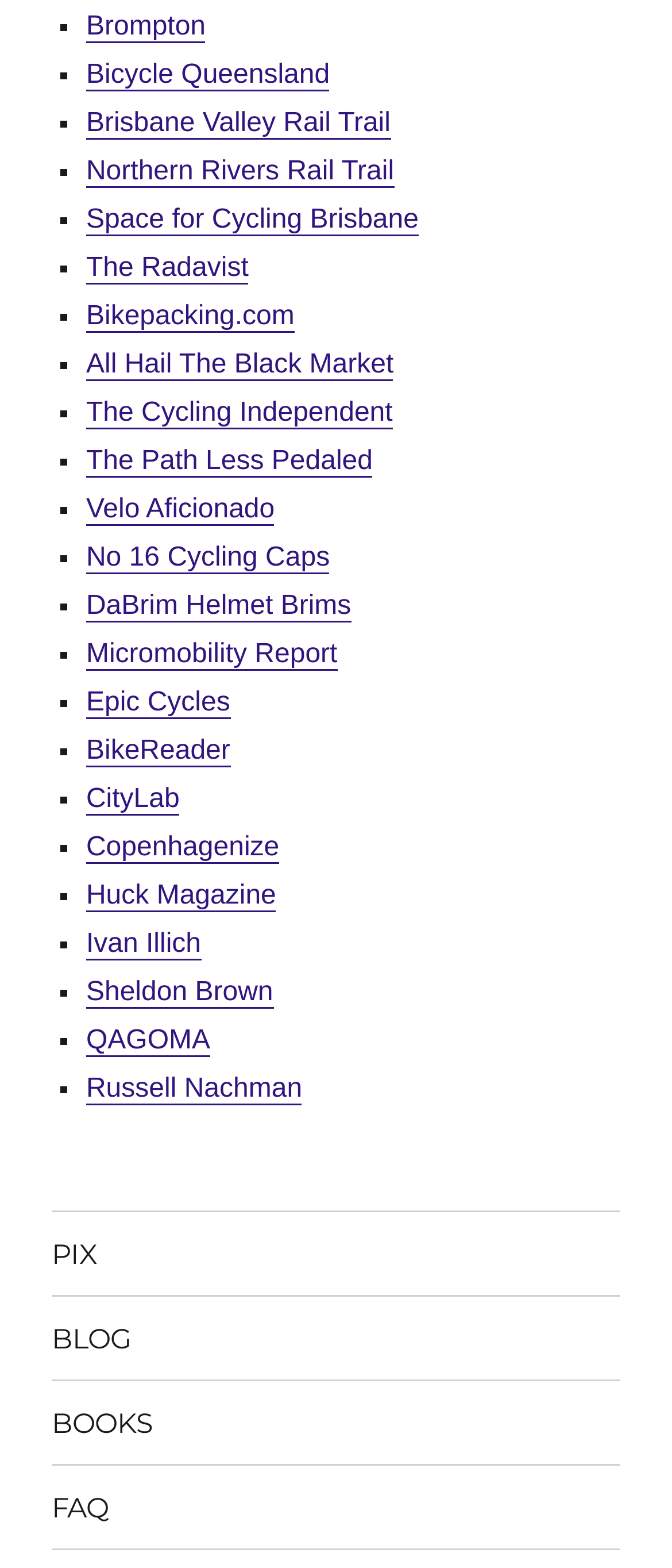What is the purpose of the list on this webpage?
Examine the screenshot and reply with a single word or phrase.

To provide links to cycling resources